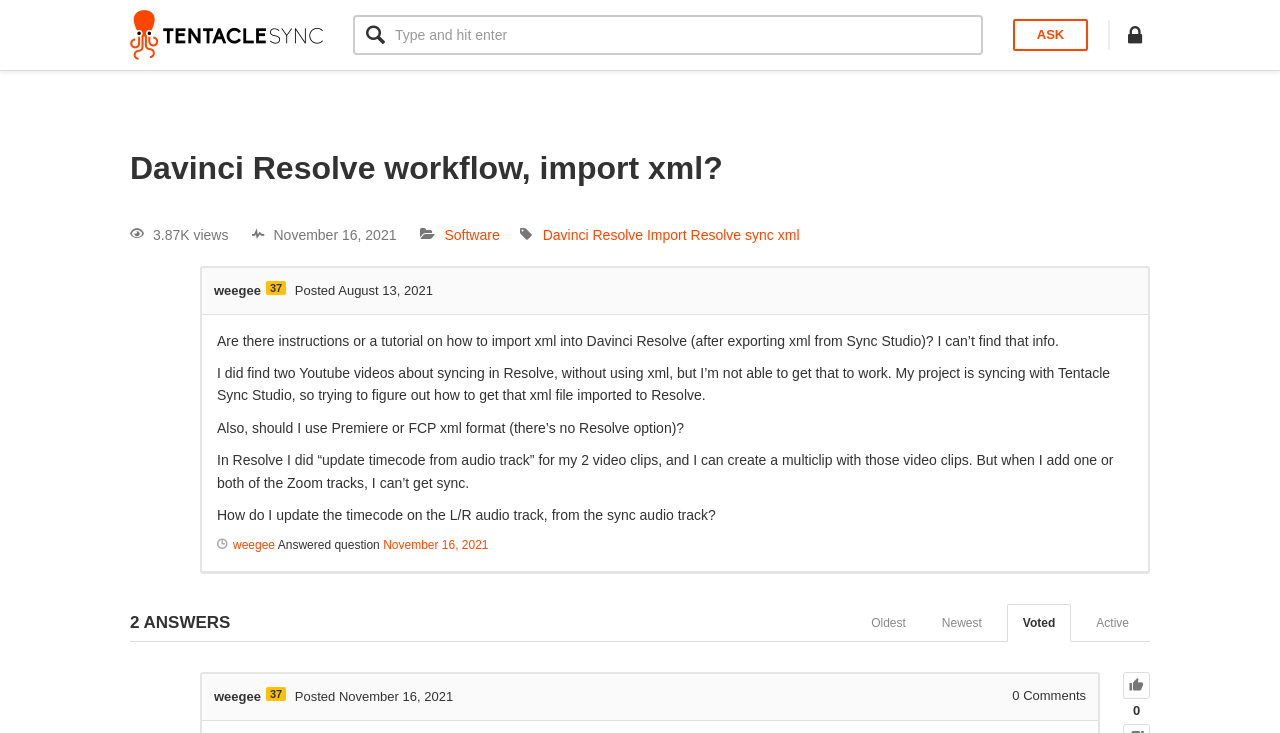Find the bounding box coordinates of the clickable area required to complete the following action: "Sort answers by newest".

[0.723, 0.823, 0.78, 0.876]